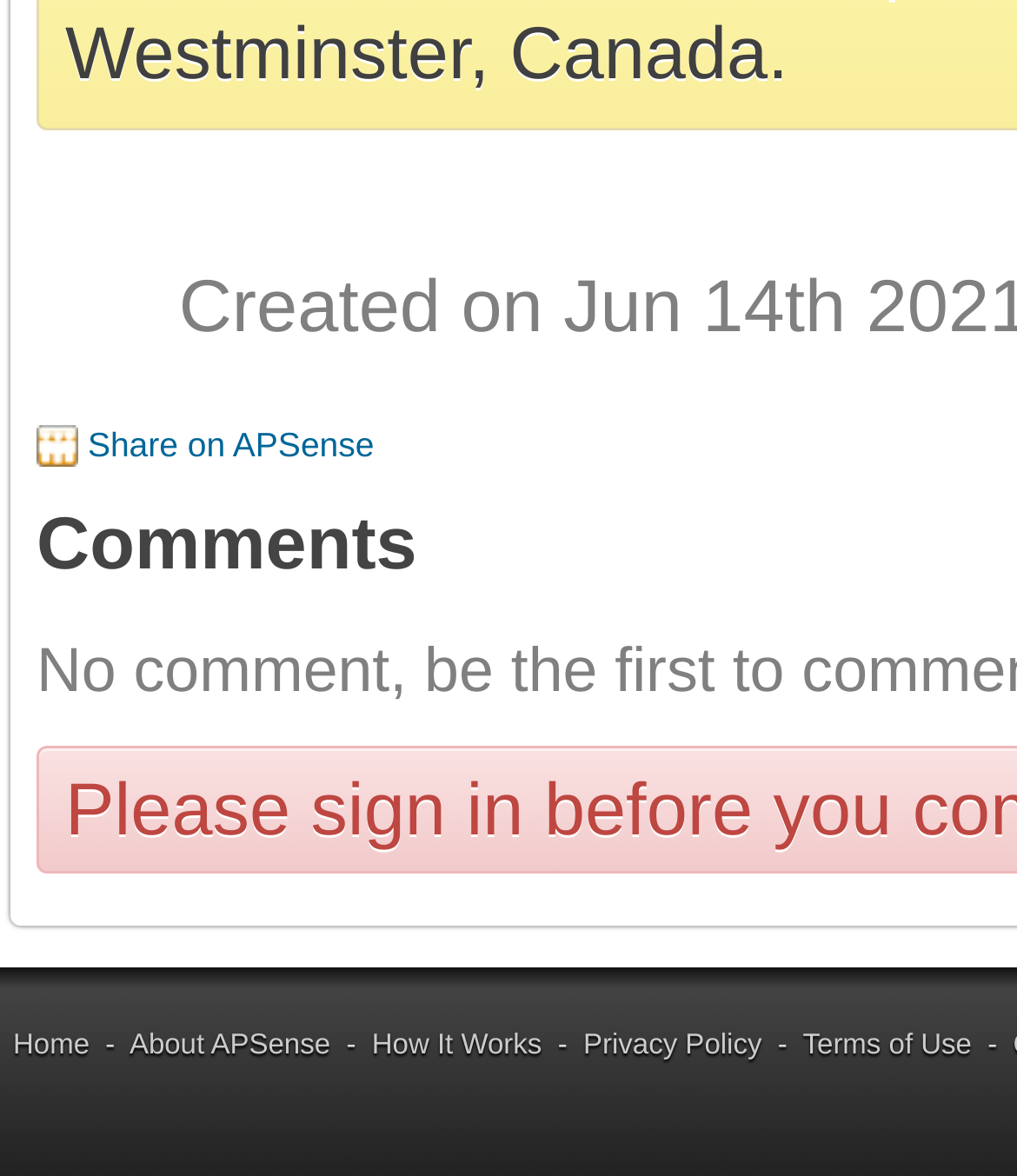What is the purpose of the image on the webpage?
Look at the screenshot and provide an in-depth answer.

There is an image on the webpage with no OCR text or element description. Its purpose is unknown without further context.